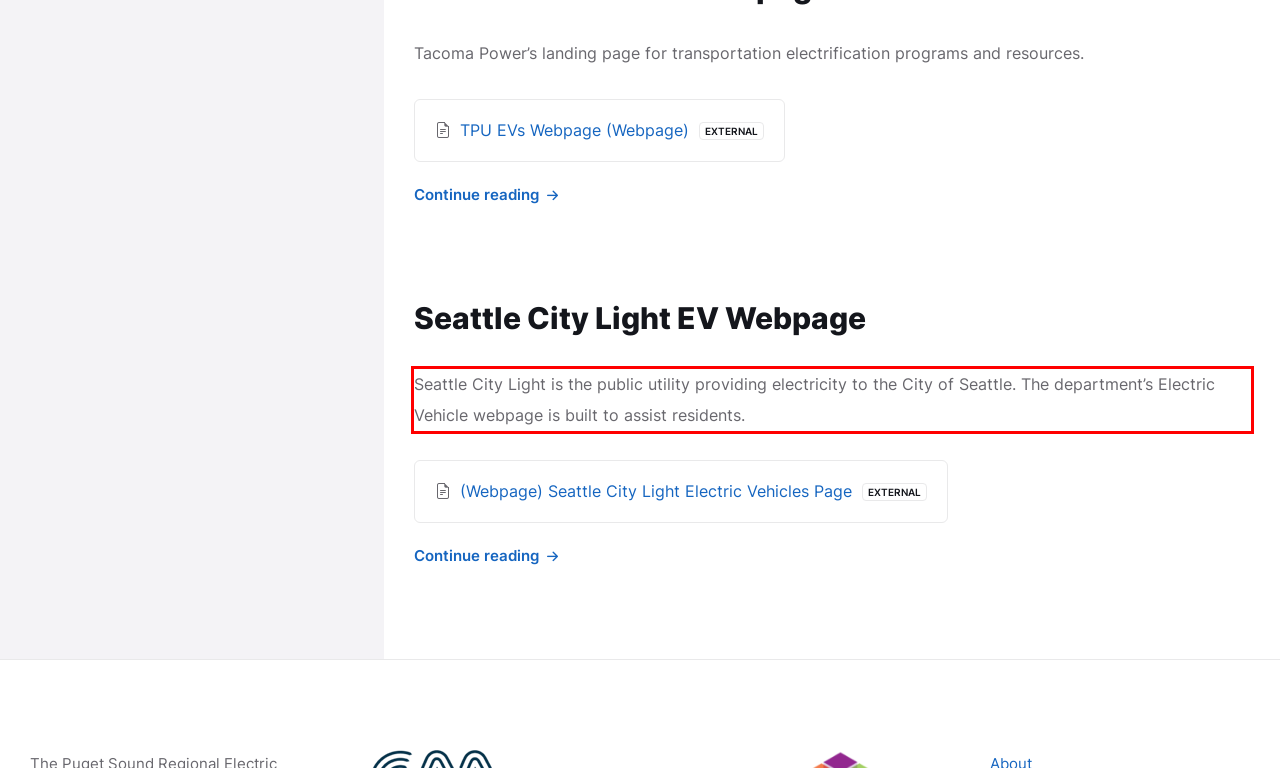Identify and extract the text within the red rectangle in the screenshot of the webpage.

Seattle City Light is the public utility providing electricity to the City of Seattle. The department’s Electric Vehicle webpage is built to assist residents.